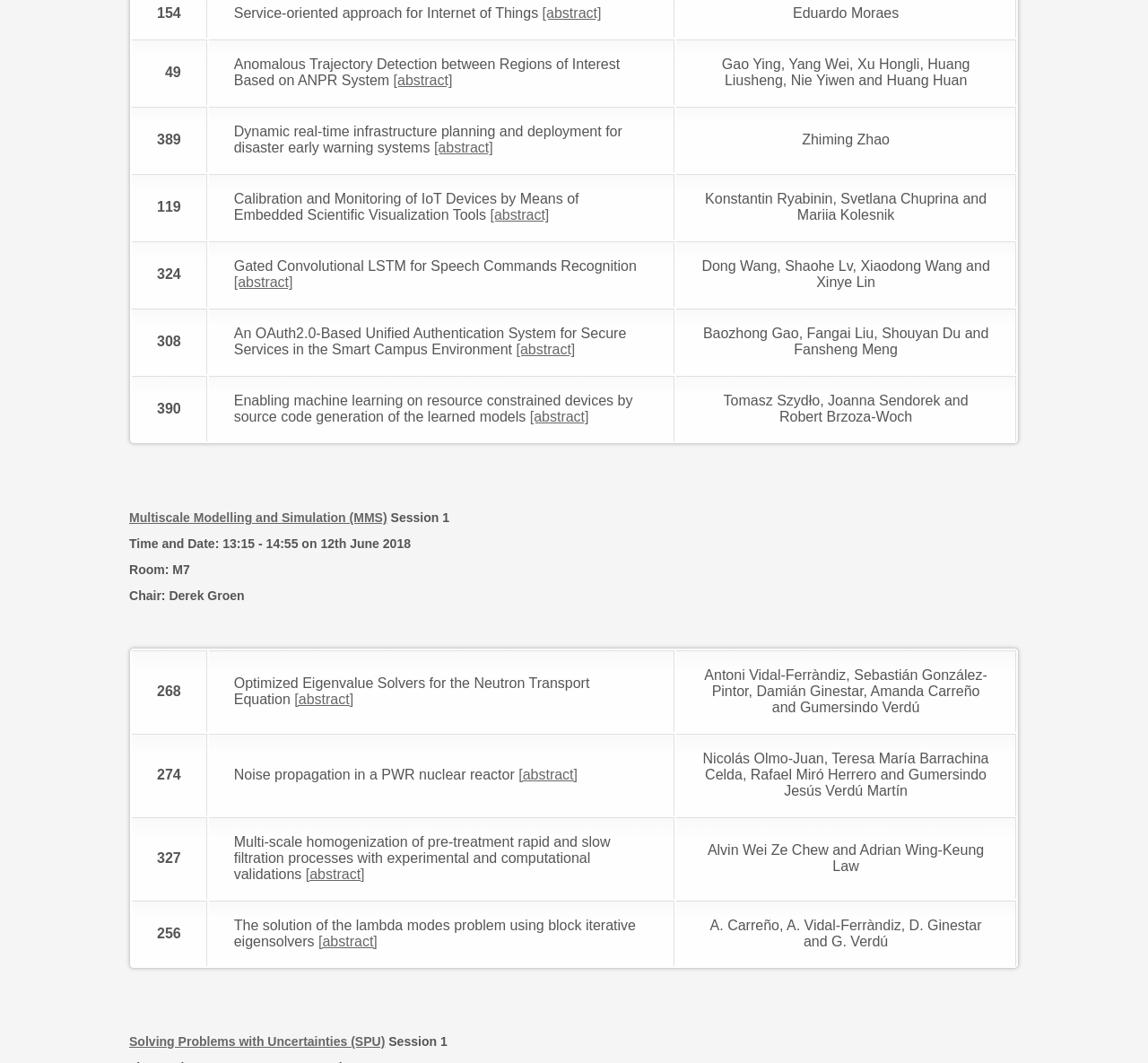How many sessions are listed on this webpage?
From the screenshot, supply a one-word or short-phrase answer.

2